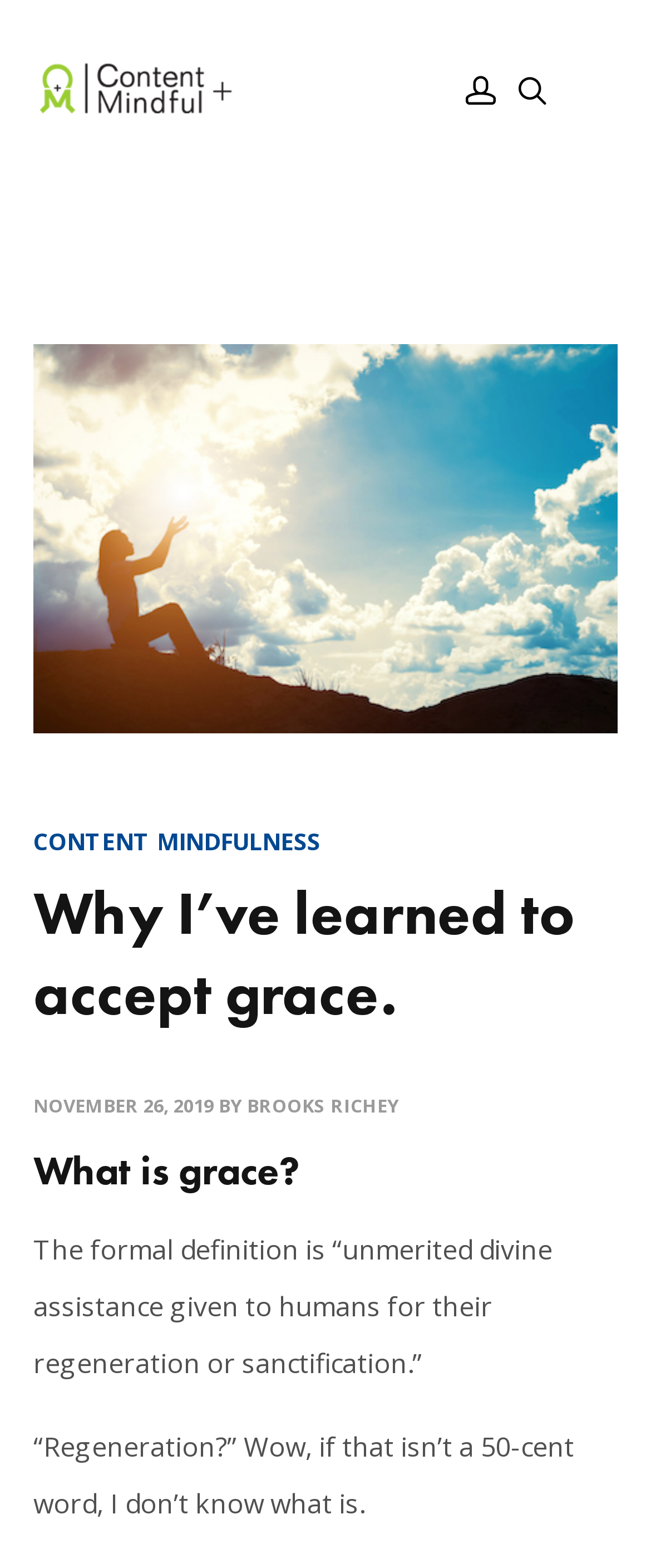What is the name of the website?
Please provide a single word or phrase in response based on the screenshot.

Content + Mindful